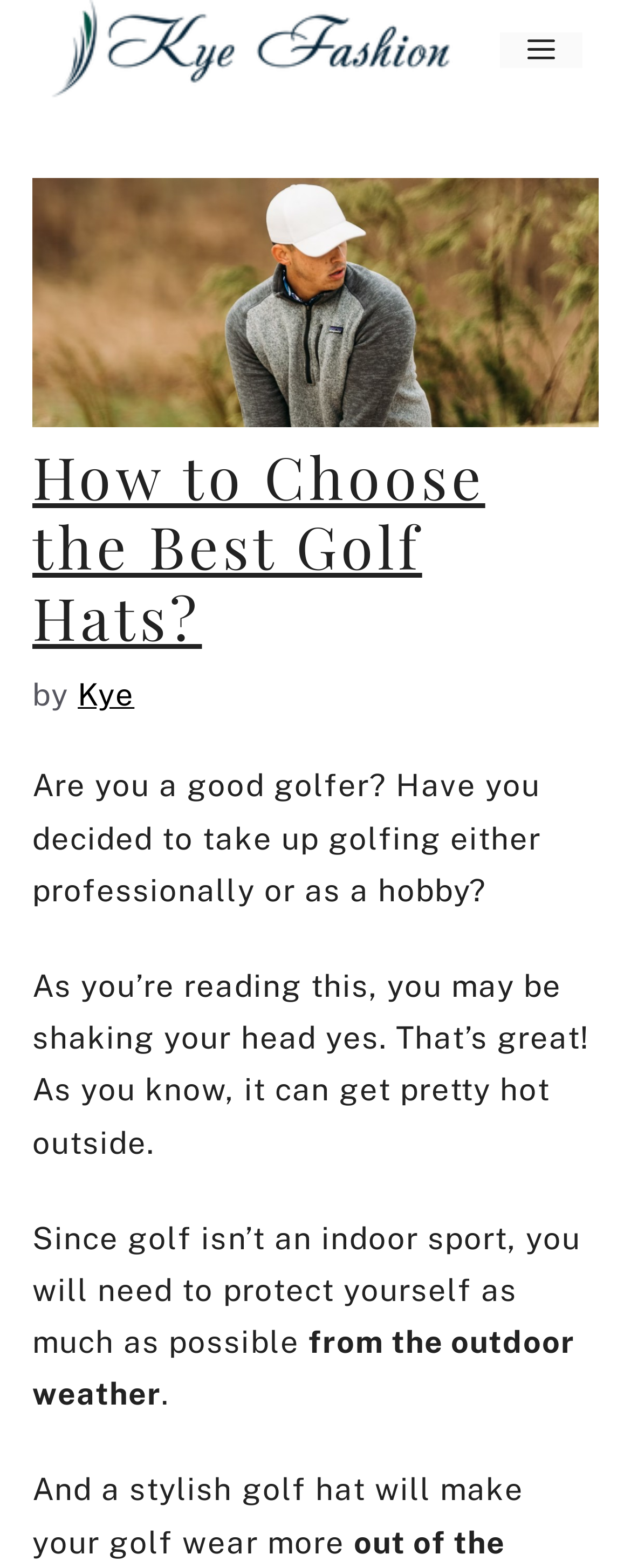What is the purpose of a golf hat?
Please use the visual content to give a single word or phrase answer.

Protect from outdoor weather